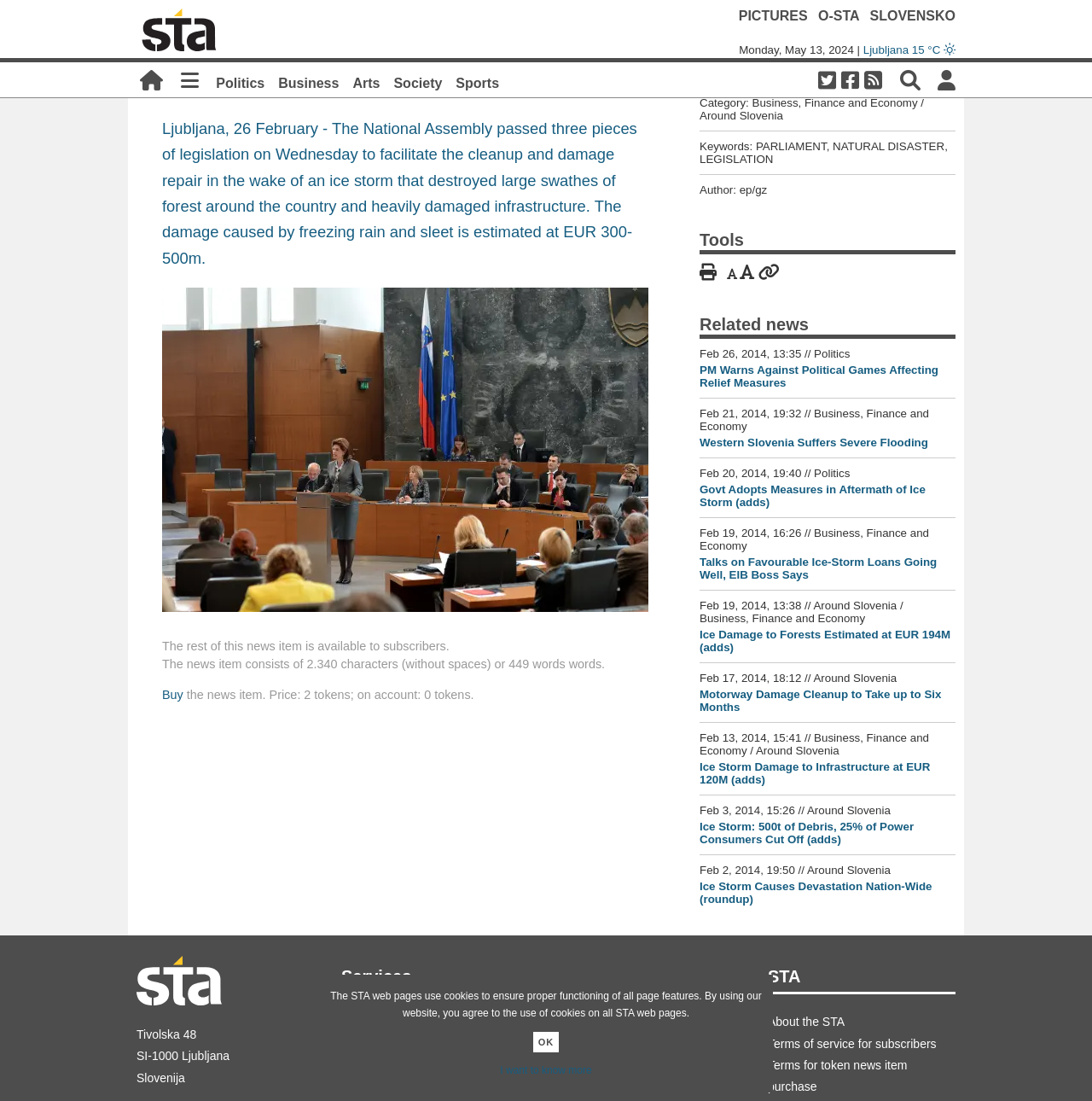Please determine the bounding box coordinates for the element that should be clicked to follow these instructions: "Click on the 'Politics' link".

[0.198, 0.069, 0.242, 0.082]